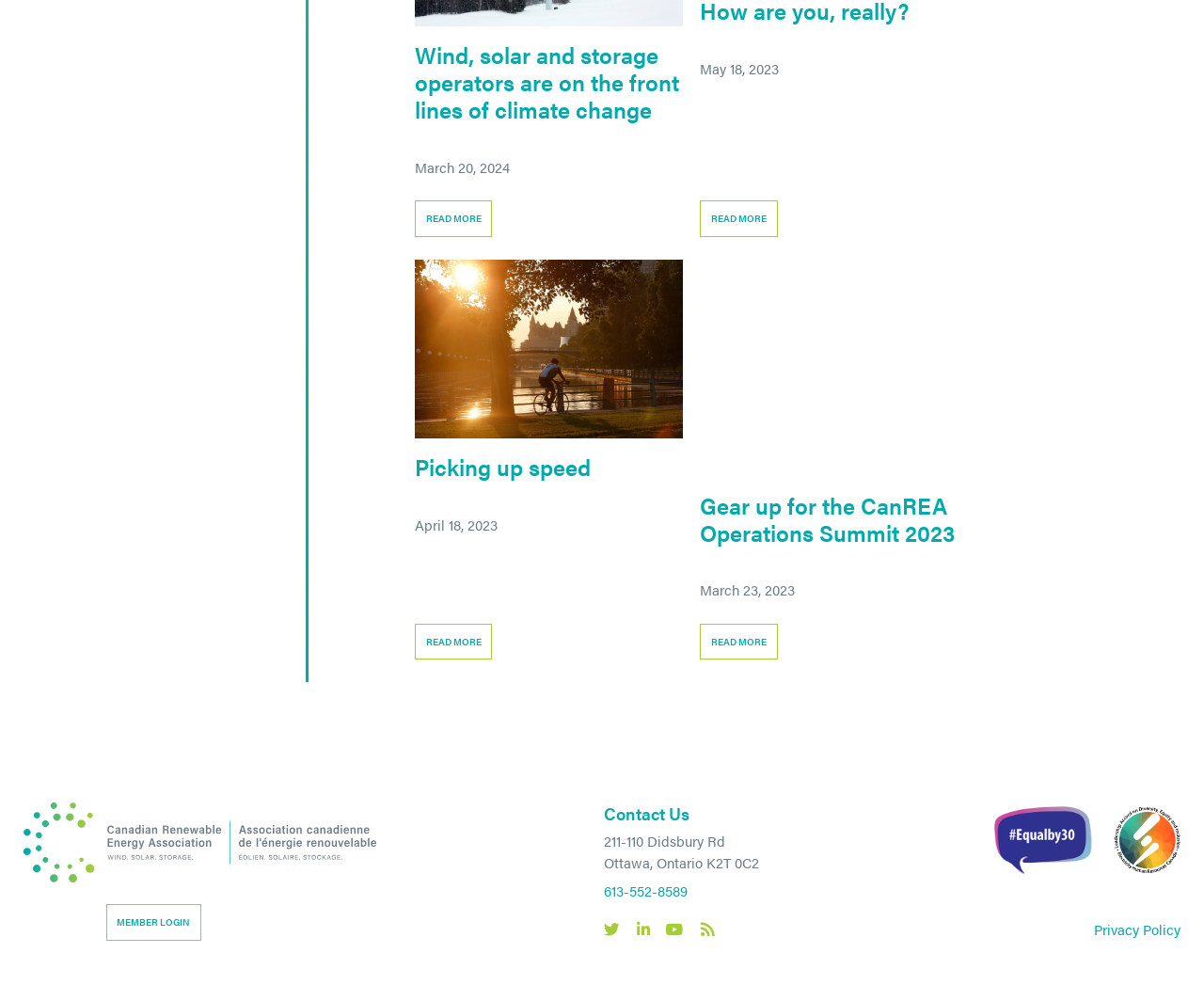Identify the bounding box coordinates for the element you need to click to achieve the following task: "Register for the CanREA Operations Summit 2023". The coordinates must be four float values ranging from 0 to 1, formatted as [left, top, right, bottom].

[0.581, 0.476, 0.804, 0.579]